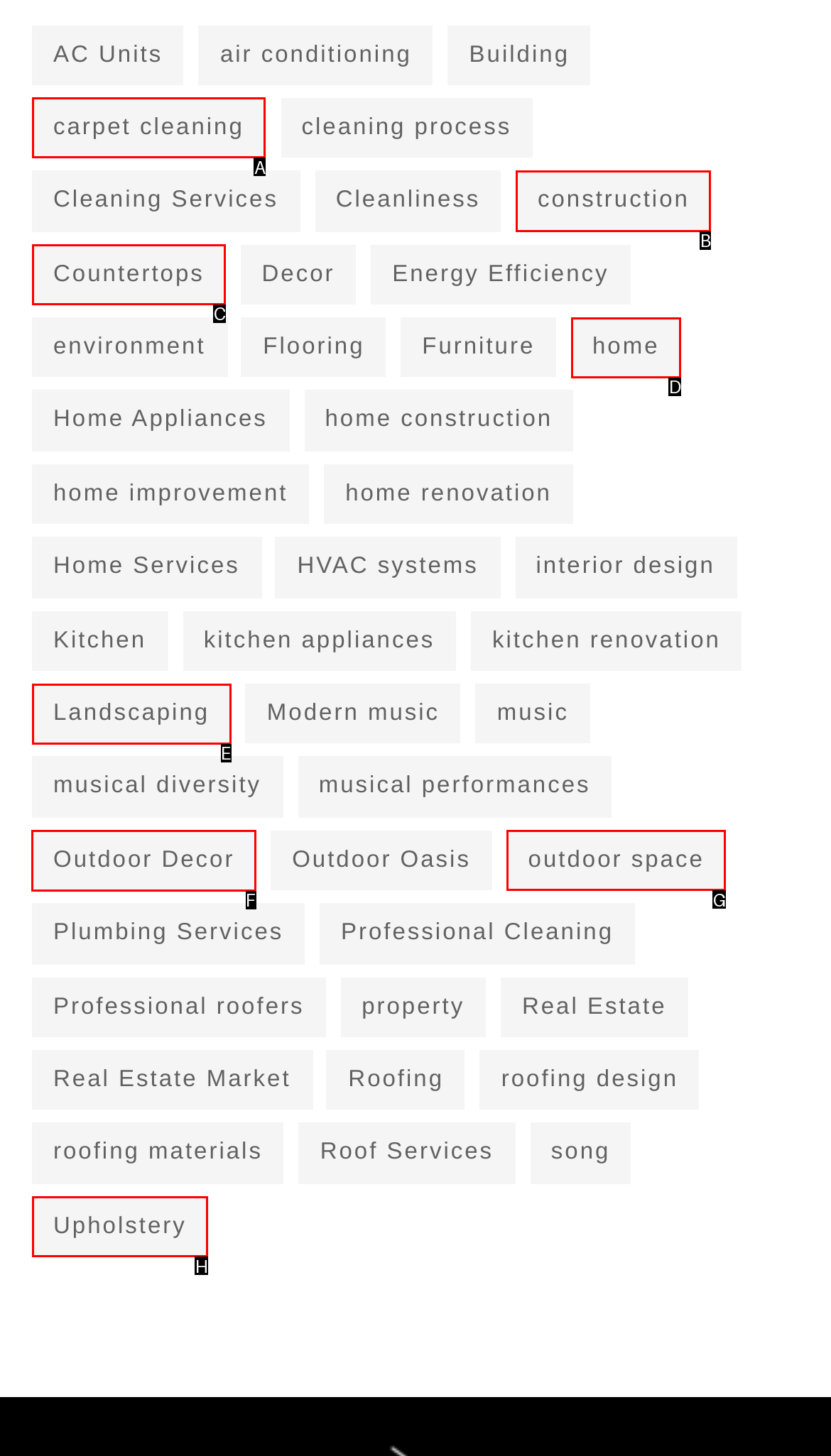From the given options, choose the one to complete the task: Browse 'Outdoor Decor'
Indicate the letter of the correct option.

F